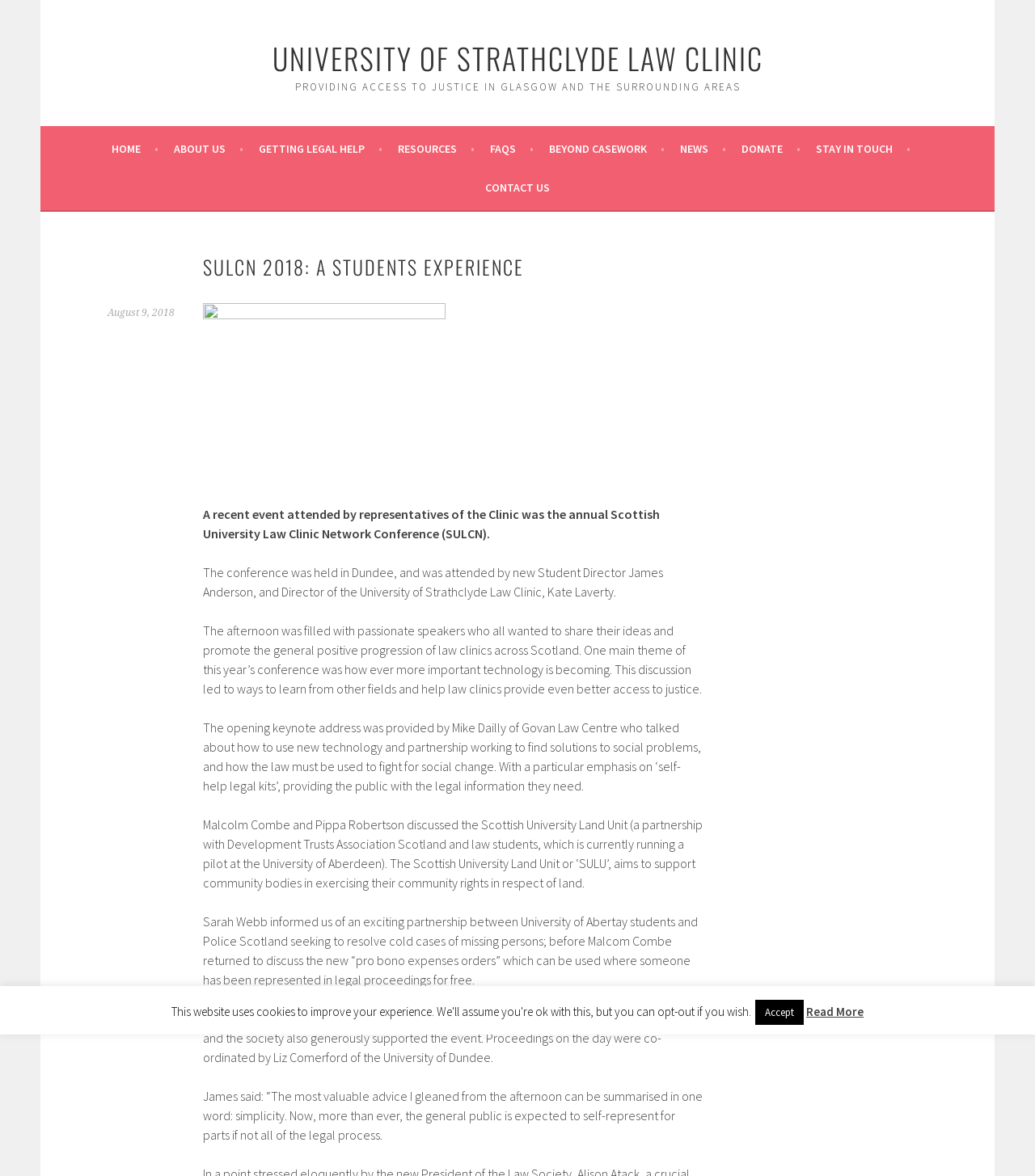Given the element description "Our alumni" in the screenshot, predict the bounding box coordinates of that UI element.

None